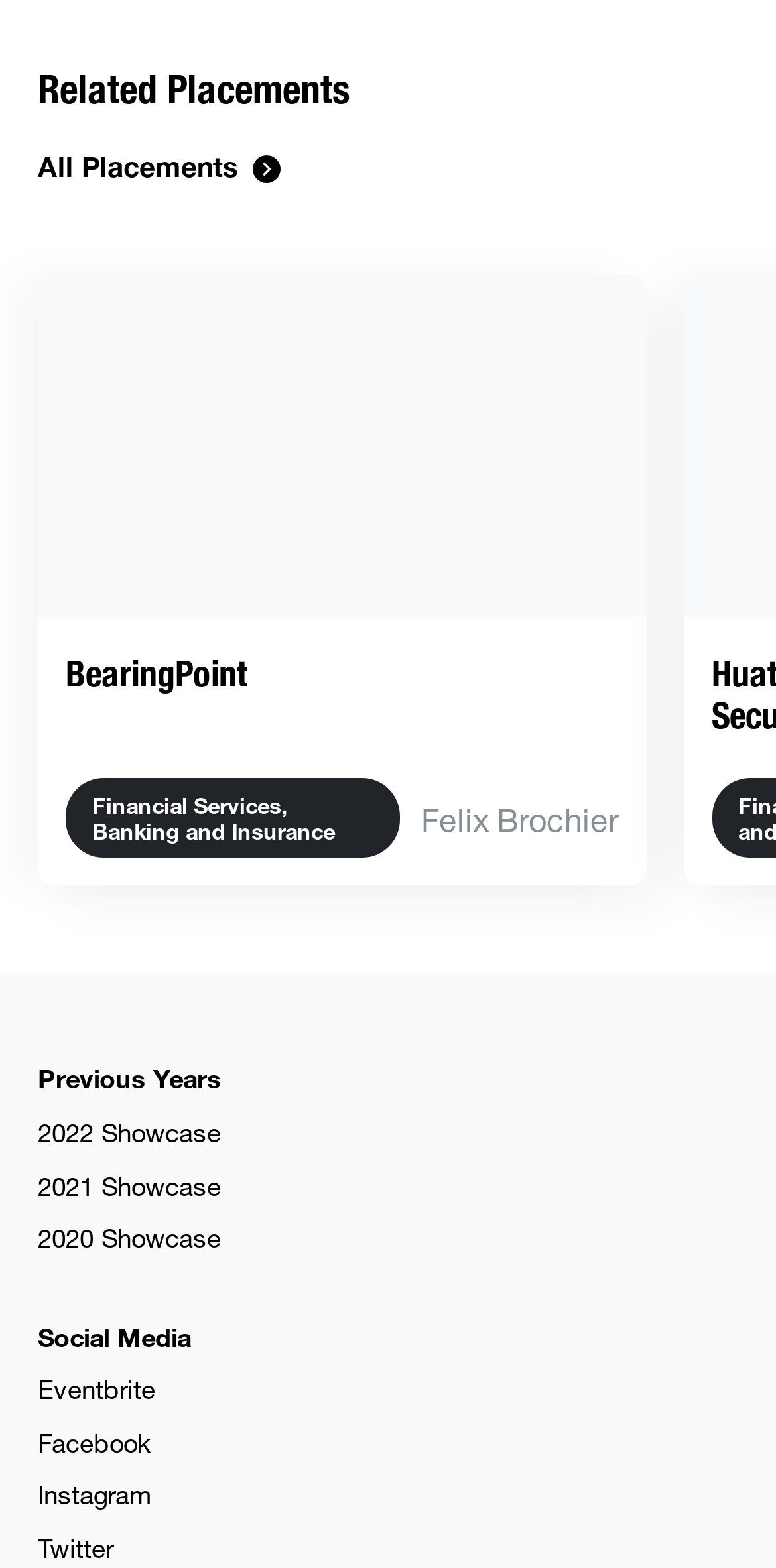Use a single word or phrase to respond to the question:
What is the company name mentioned?

BearingPoint